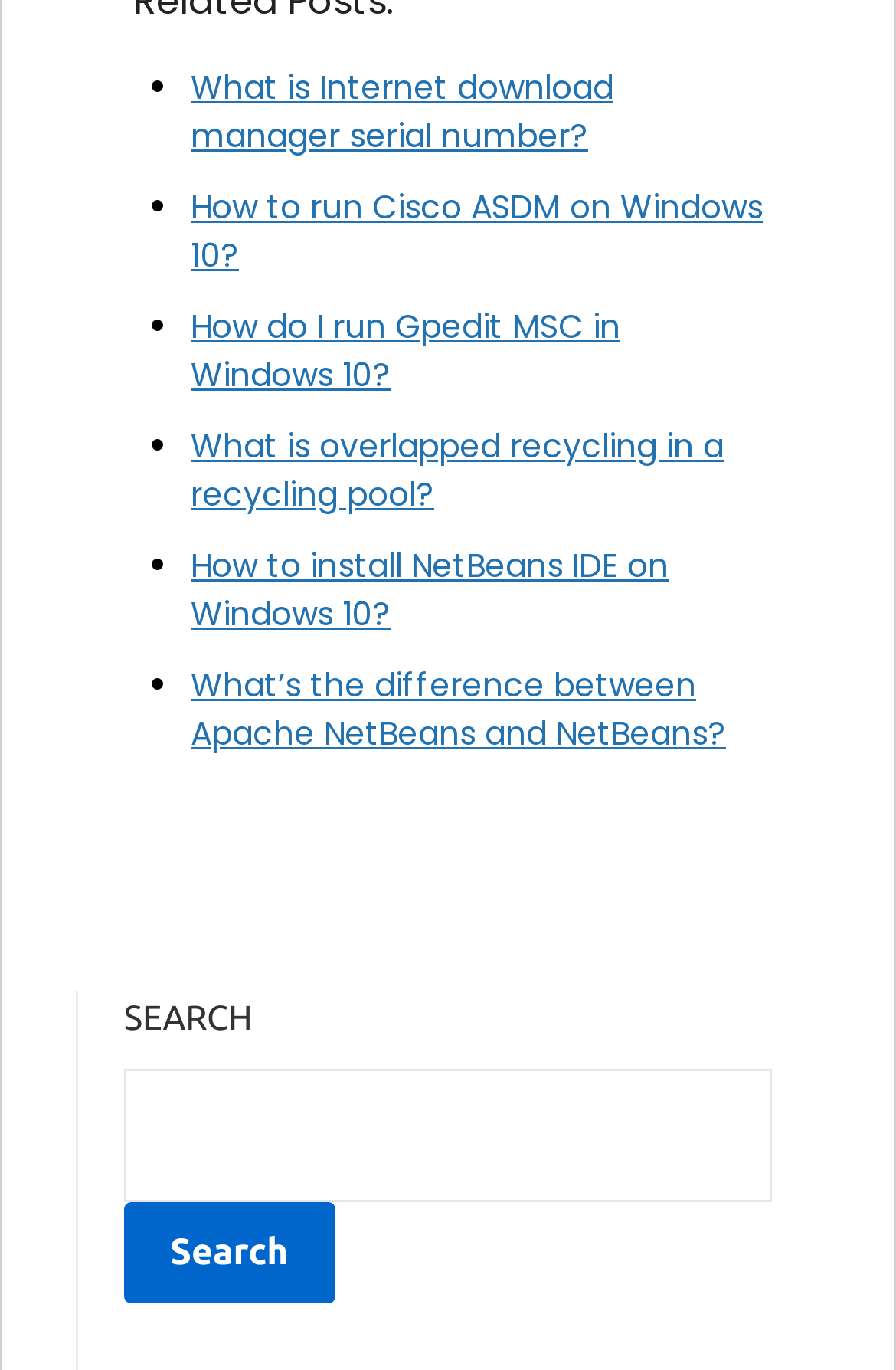Please specify the bounding box coordinates in the format (top-left x, top-left y, bottom-right x, bottom-right y), with values ranging from 0 to 1. Identify the bounding box for the UI component described as follows: Real Estate

None